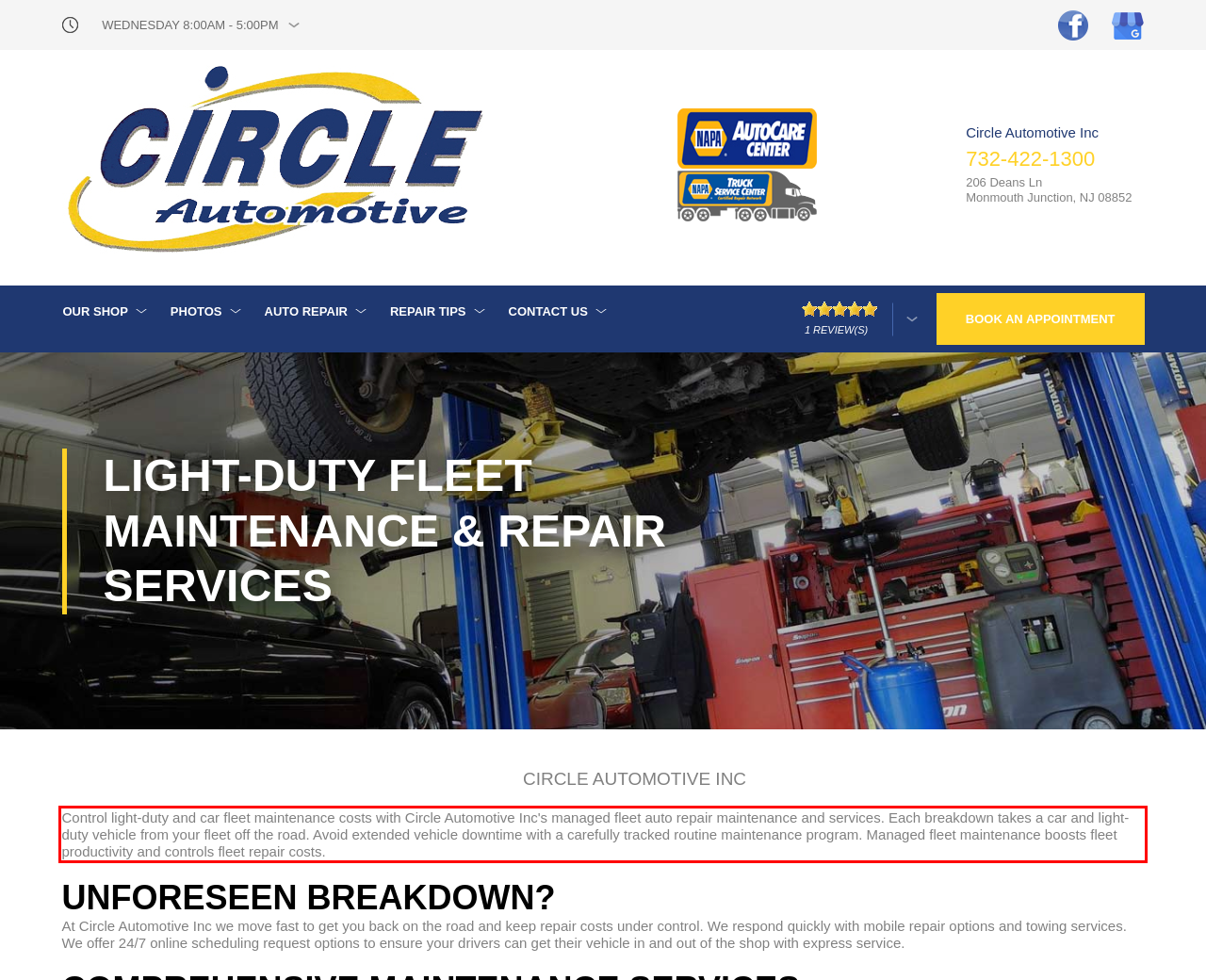Given a webpage screenshot, locate the red bounding box and extract the text content found inside it.

Control light-duty and car fleet maintenance costs with Circle Automotive Inc's managed fleet auto repair maintenance and services. Each breakdown takes a car and light-duty vehicle from your fleet off the road. Avoid extended vehicle downtime with a carefully tracked routine maintenance program. Managed fleet maintenance boosts fleet productivity and controls fleet repair costs.